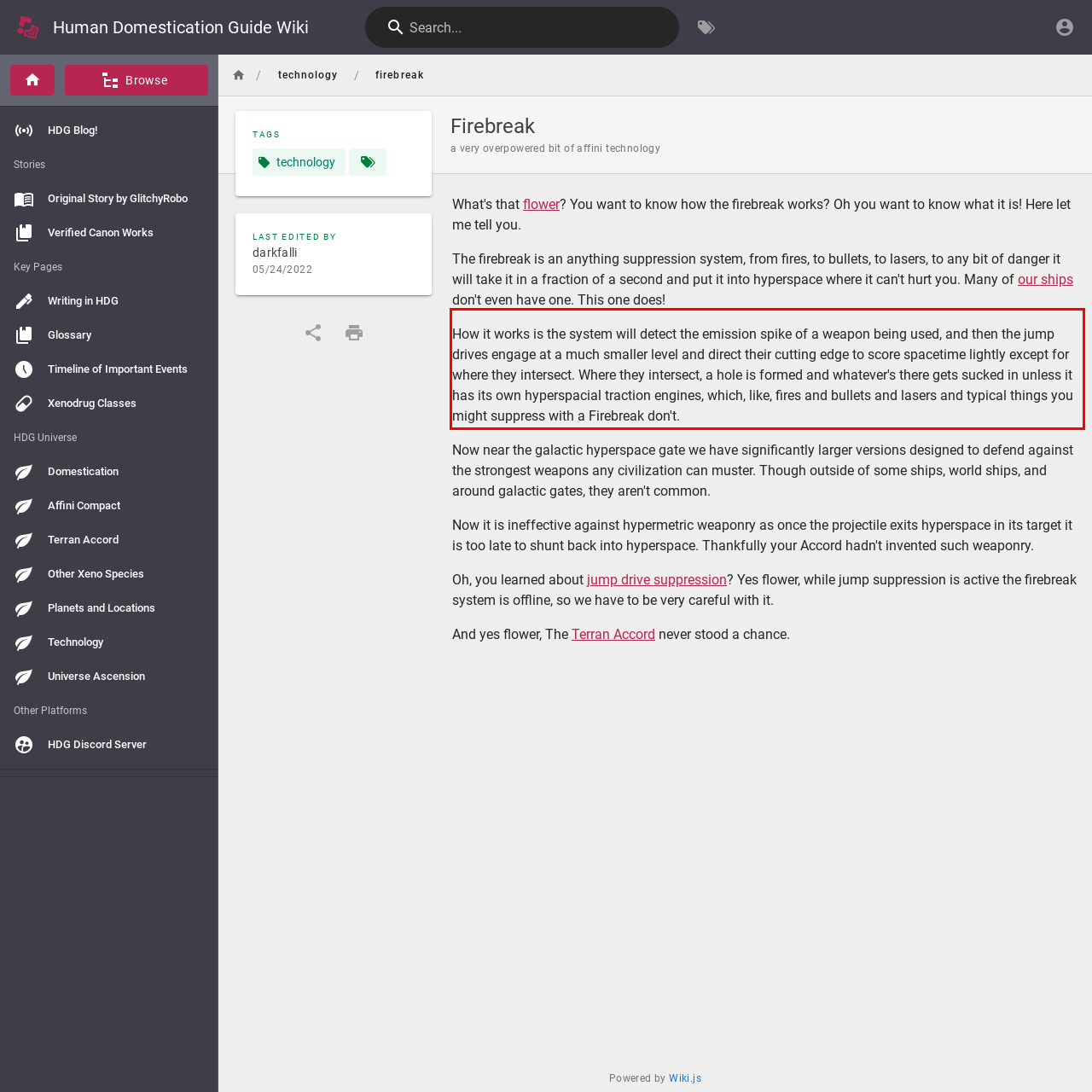Examine the screenshot of the webpage, locate the red bounding box, and perform OCR to extract the text contained within it.

How it works is the system will detect the emission spike of a weapon being used, and then the jump drives engage at a much smaller level and direct their cutting edge to score spacetime lightly except for where they intersect. Where they intersect, a hole is formed and whatever's there gets sucked in unless it has its own hyperspacial traction engines, which, like, fires and bullets and lasers and typical things you might suppress with a Firebreak don't.